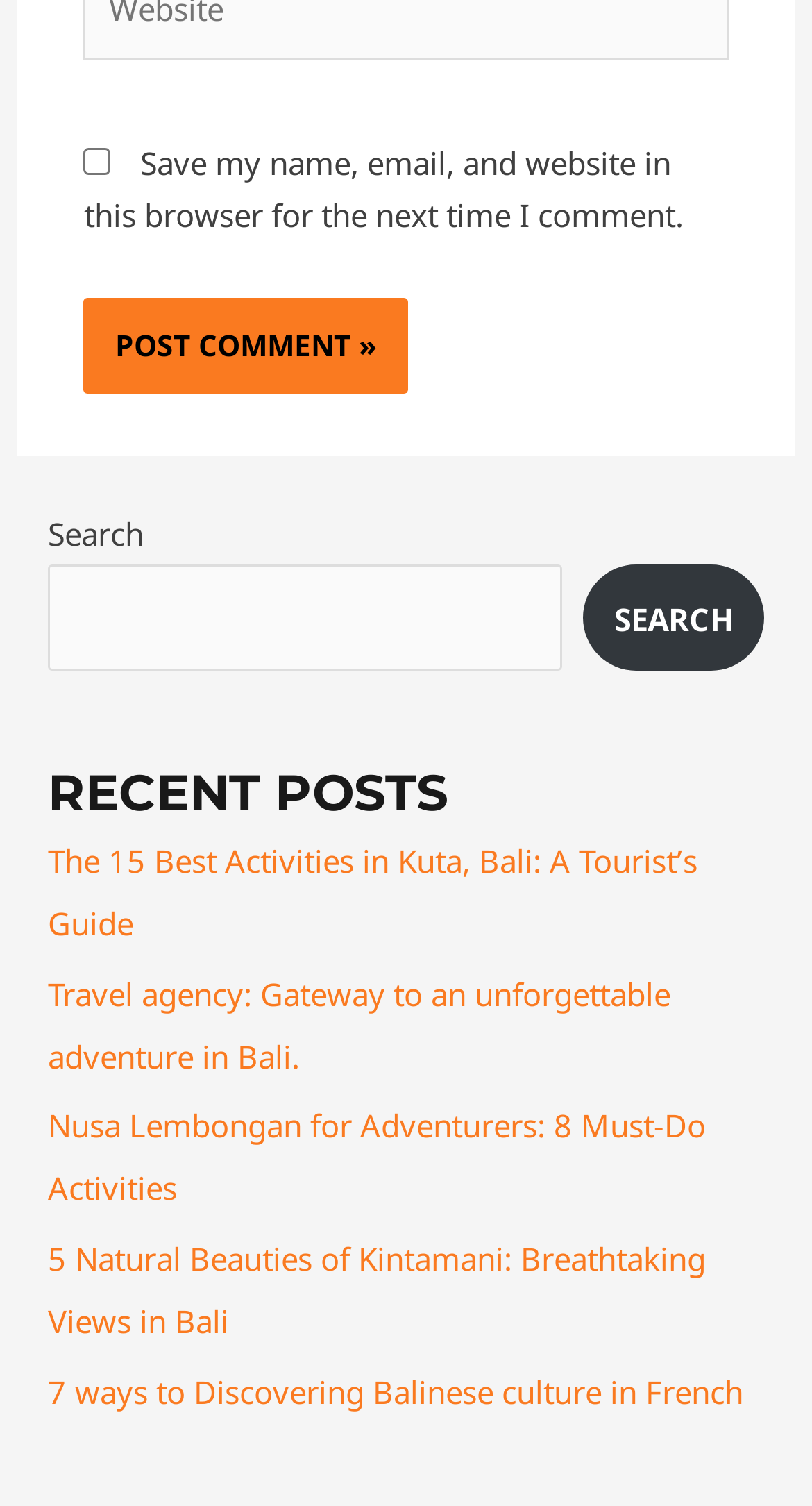Based on the element description: "parent_node: SEARCH name="s"", identify the bounding box coordinates for this UI element. The coordinates must be four float numbers between 0 and 1, listed as [left, top, right, bottom].

[0.059, 0.375, 0.692, 0.446]